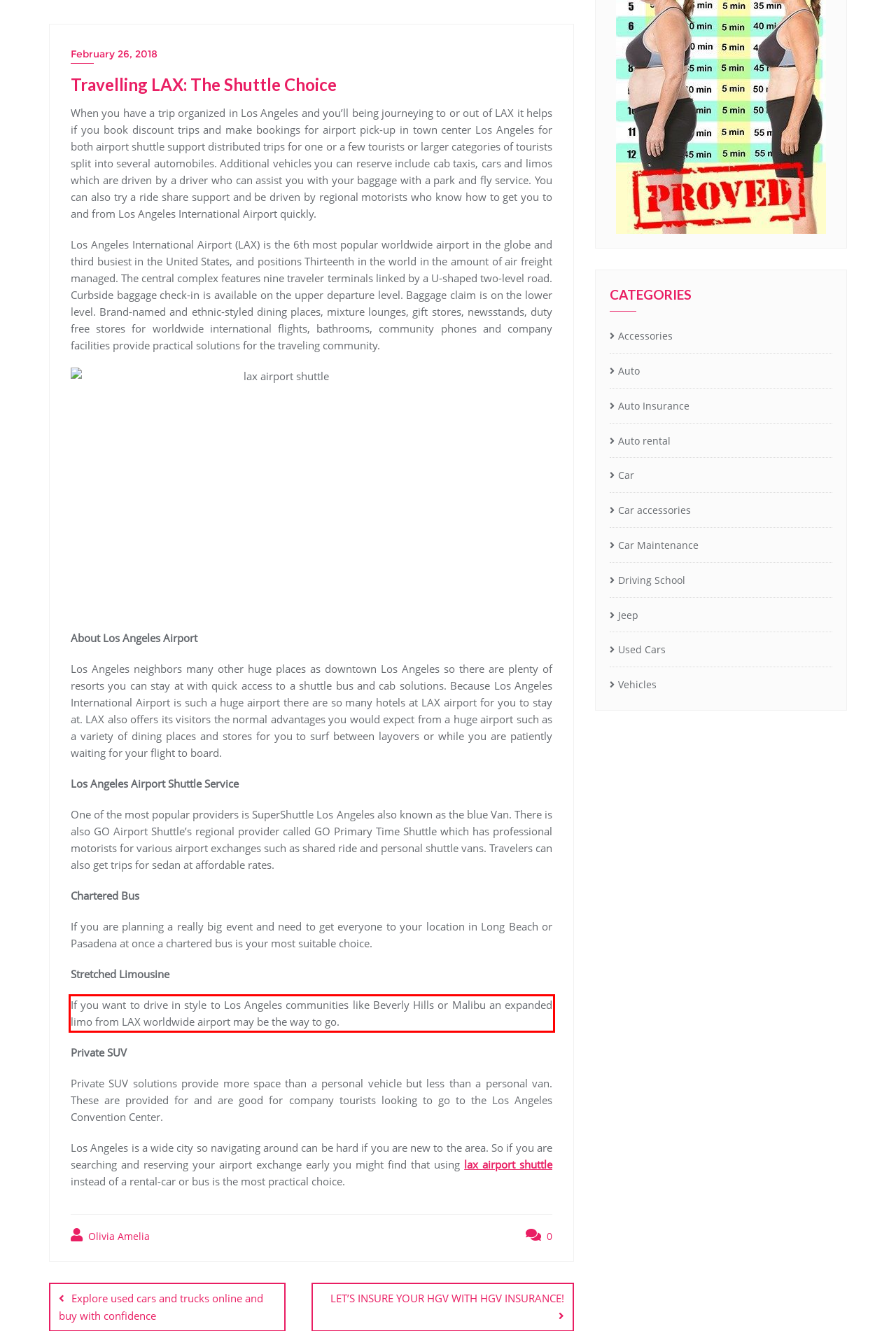You are given a screenshot showing a webpage with a red bounding box. Perform OCR to capture the text within the red bounding box.

If you want to drive in style to Los Angeles communities like Beverly Hills or Malibu an expanded limo from LAX worldwide airport may be the way to go.